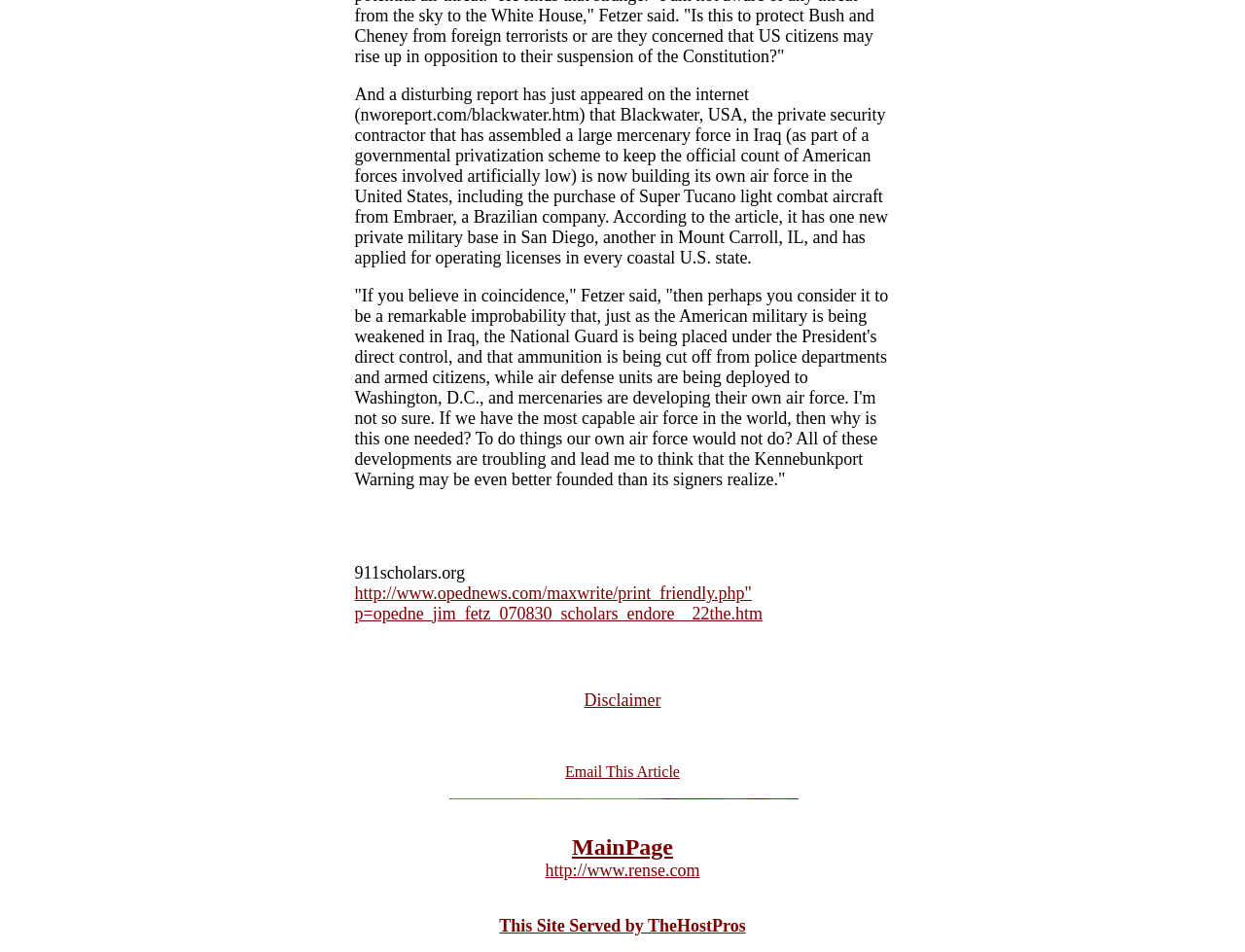Show the bounding box coordinates for the HTML element as described: "Disclaimer".

[0.469, 0.727, 0.531, 0.745]